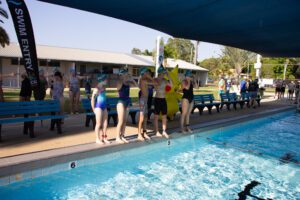What is the purpose of the 'SWIM ENTRY' banner?
From the image, respond using a single word or phrase.

Signaling the start of the race